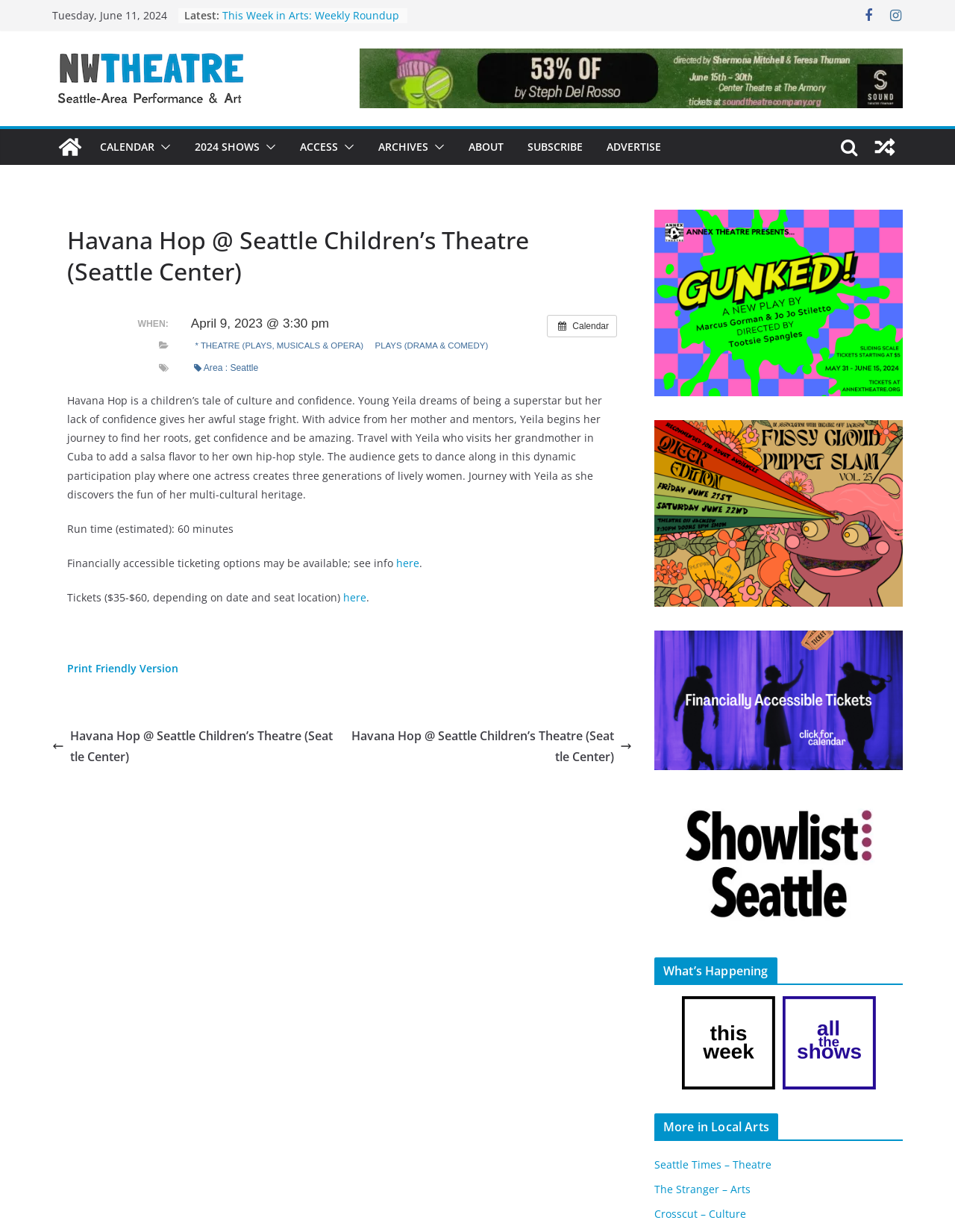Please provide the bounding box coordinates for the element that needs to be clicked to perform the following instruction: "Learn about access". The coordinates should be given as four float numbers between 0 and 1, i.e., [left, top, right, bottom].

[0.314, 0.111, 0.354, 0.128]